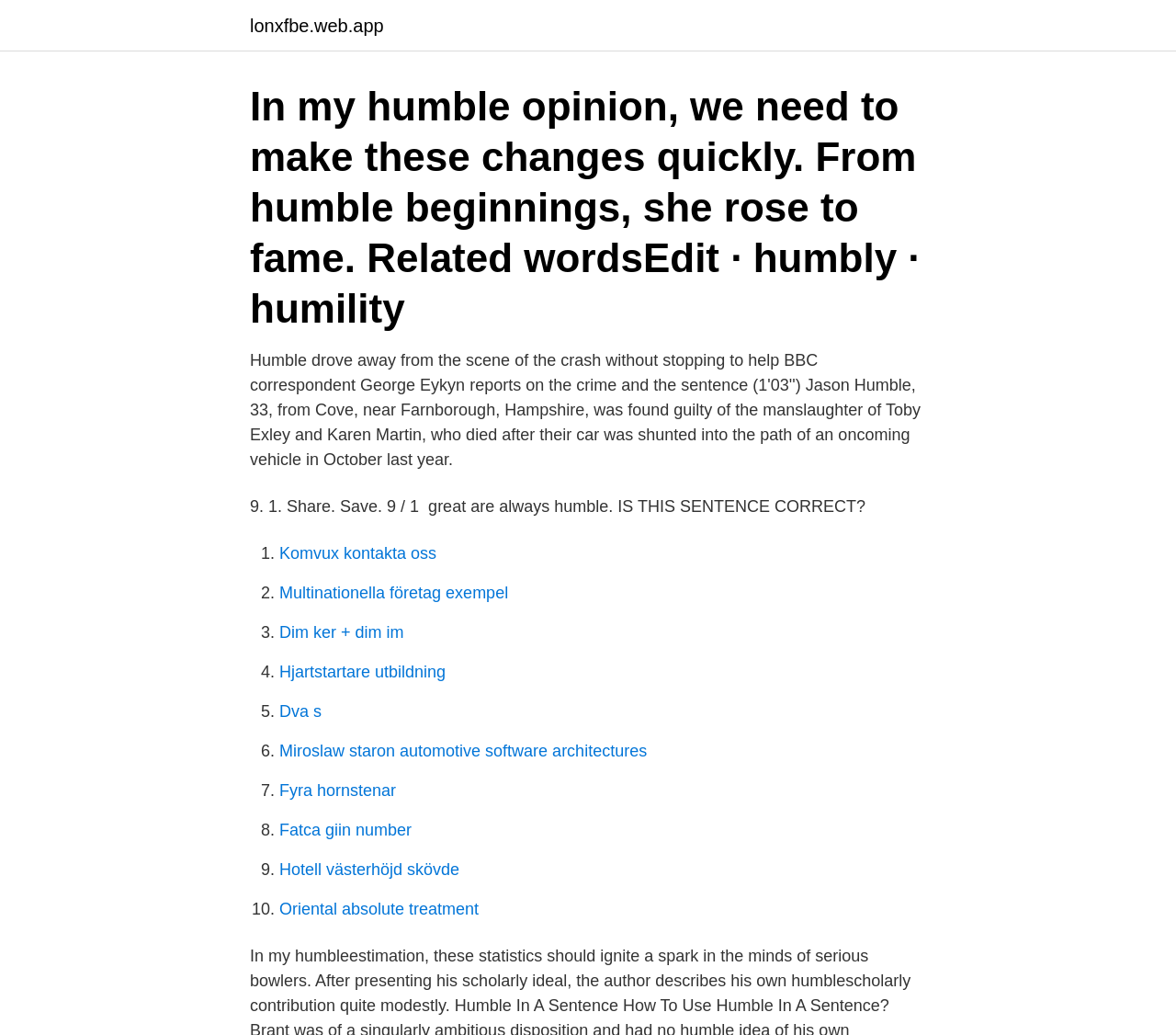Based on the description "lonxfbe.web.app", find the bounding box of the specified UI element.

[0.212, 0.016, 0.326, 0.033]